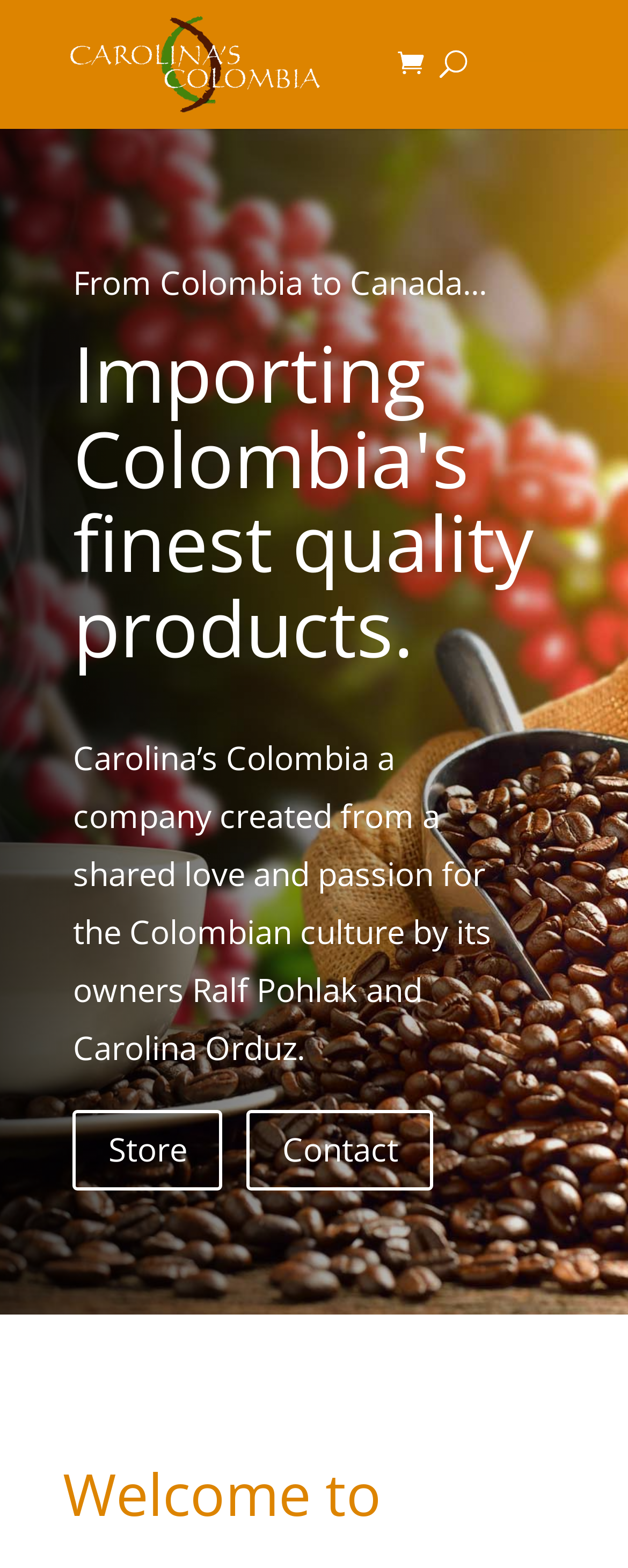Extract the bounding box of the UI element described as: "Contact".

[0.393, 0.708, 0.69, 0.759]